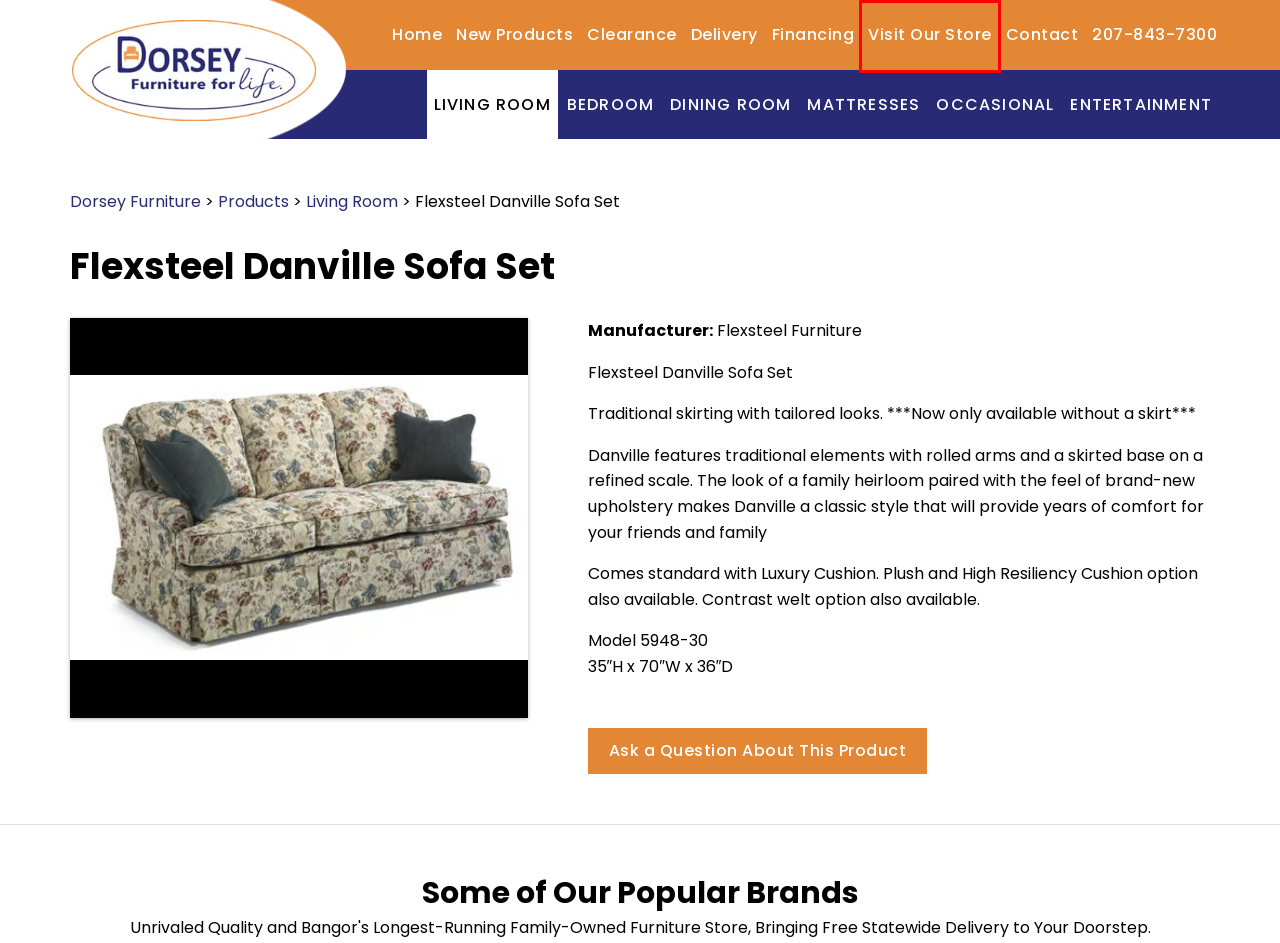Evaluate the webpage screenshot and identify the element within the red bounding box. Select the webpage description that best fits the new webpage after clicking the highlighted element. Here are the candidates:
A. Furniture Delivery | Anywhere in Maine | Holden, Maine
B. Web Design Company in Bangor, Maine | Website Design & Development
C. Contact Dorsey Furniture | Holden, Maine
D. Visit Our Store | Dorsey Furniture | Holden, Maine
E. Products - Dorsey Furniture
F. Financing for Furniture | Dorsey Furniture | Holden, Maine
G. Home | Best Home Furnishings
H. Furniture Store | Free Delivery | Dorsey | Holden, Maine

D